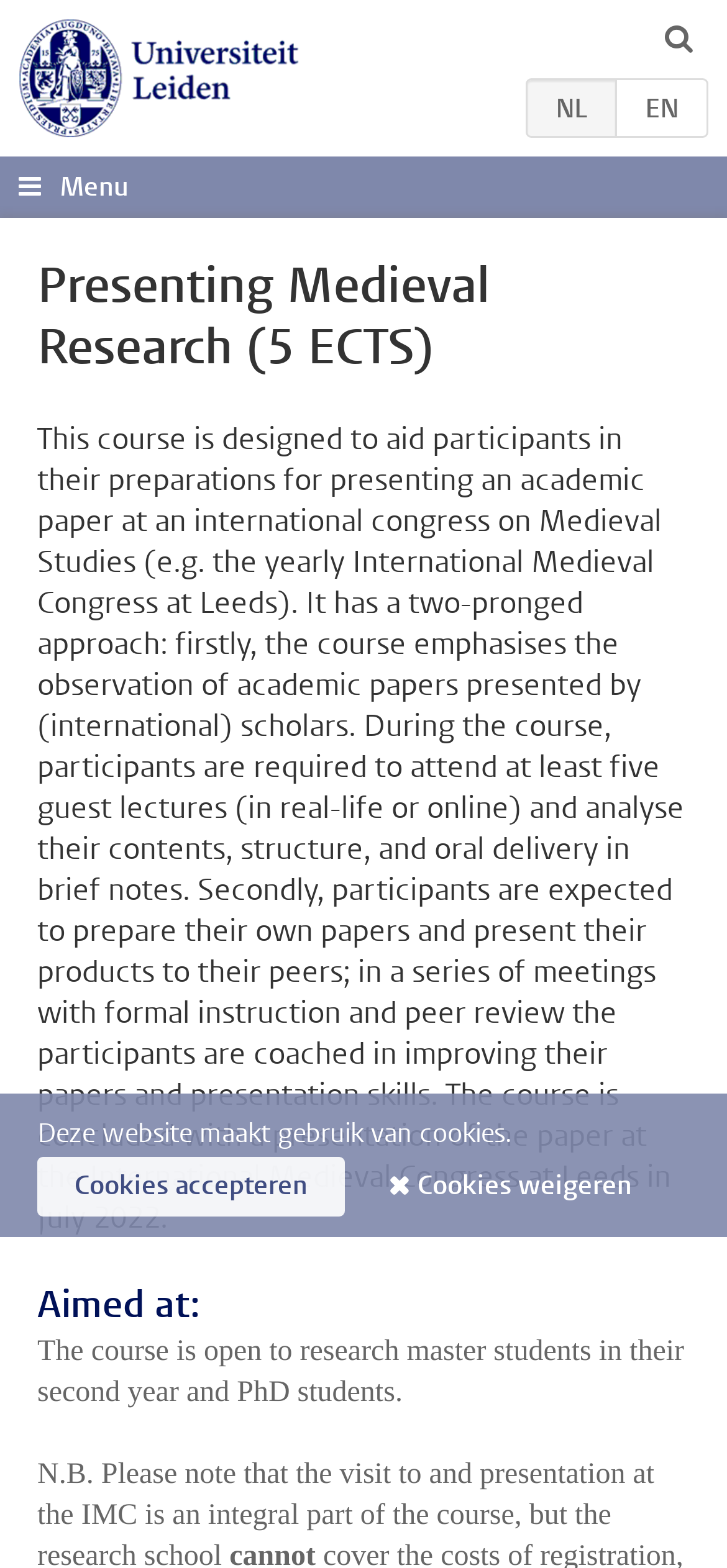What is the main topic of the course?
Refer to the screenshot and respond with a concise word or phrase.

Medieval Studies